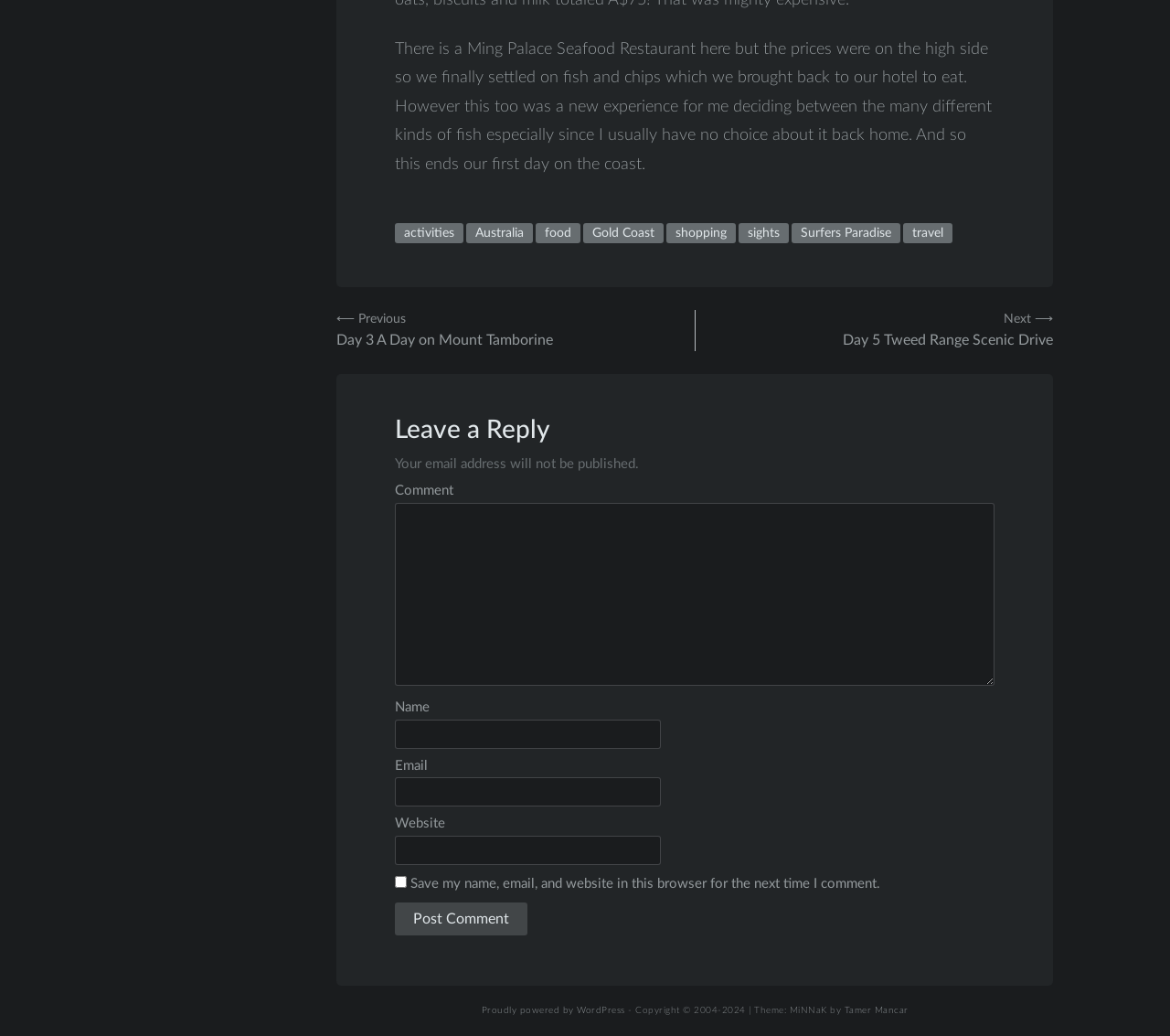Reply to the question with a single word or phrase:
What is the topic of the post?

Travel